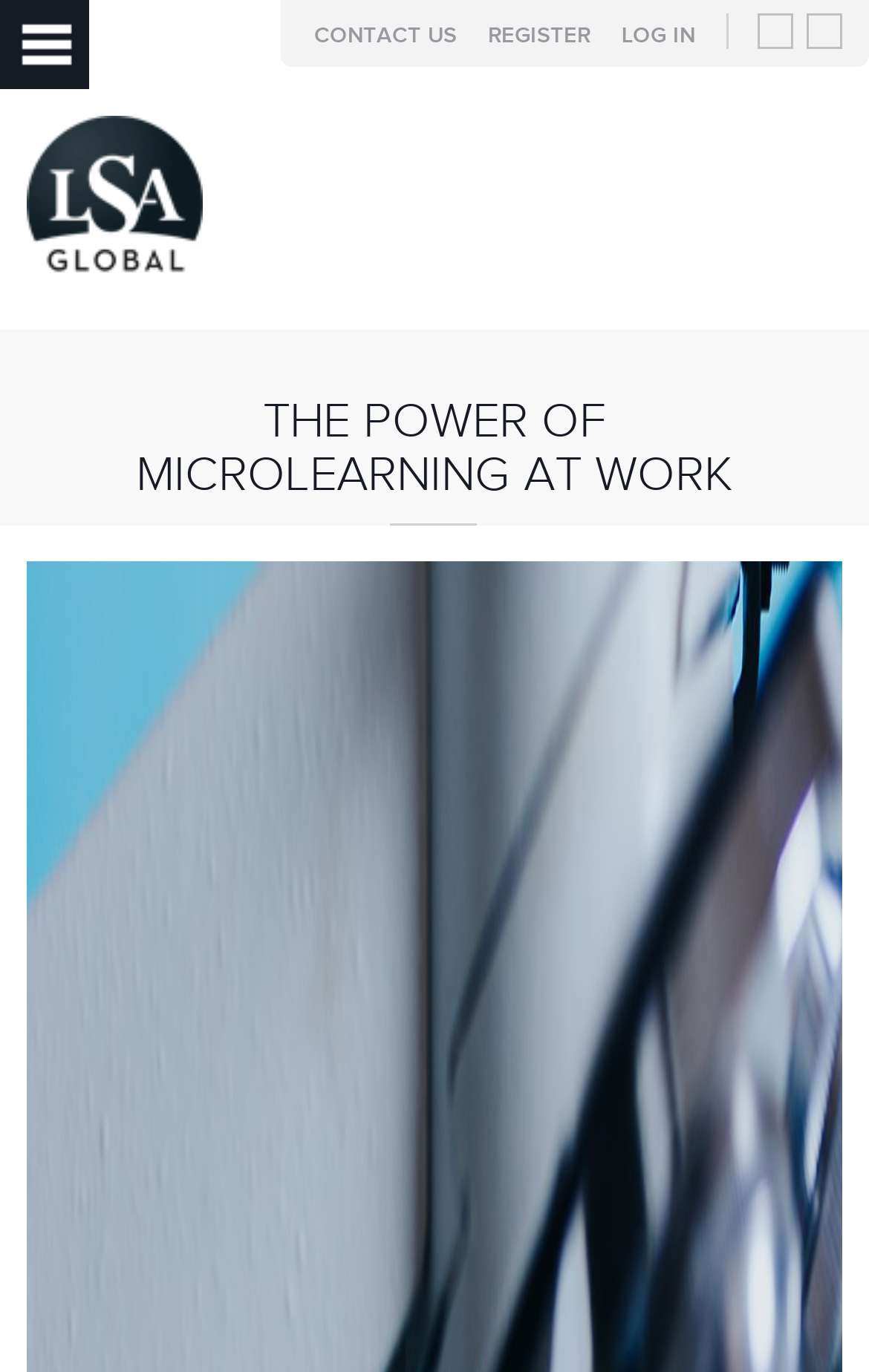Identify the title of the webpage and provide its text content.

THE POWER OF MICROLEARNING AT WORK